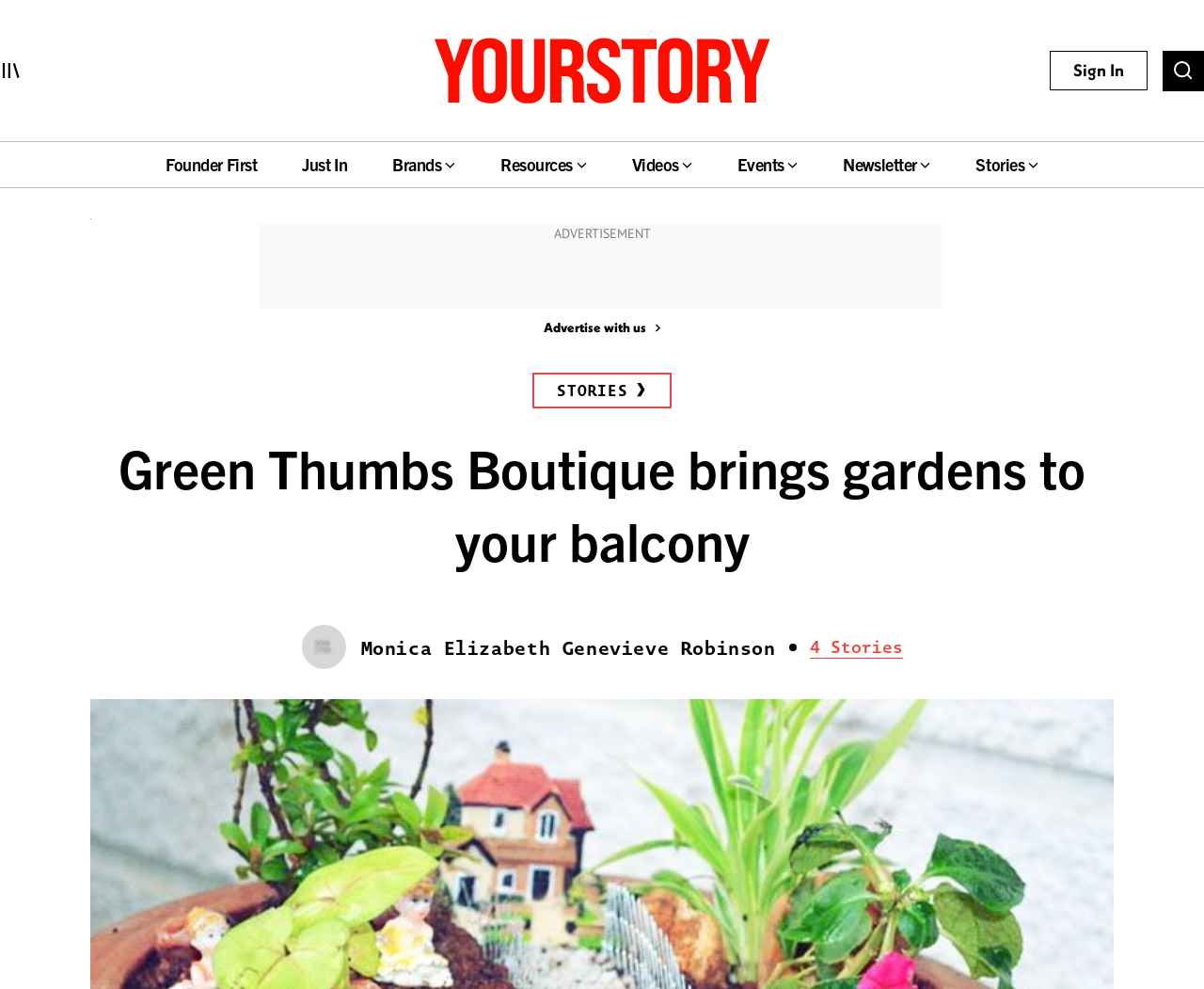Locate the bounding box coordinates of the area you need to click to fulfill this instruction: 'Click on the 'Sign In' button'. The coordinates must be in the form of four float numbers ranging from 0 to 1: [left, top, right, bottom].

[0.891, 0.06, 0.934, 0.082]